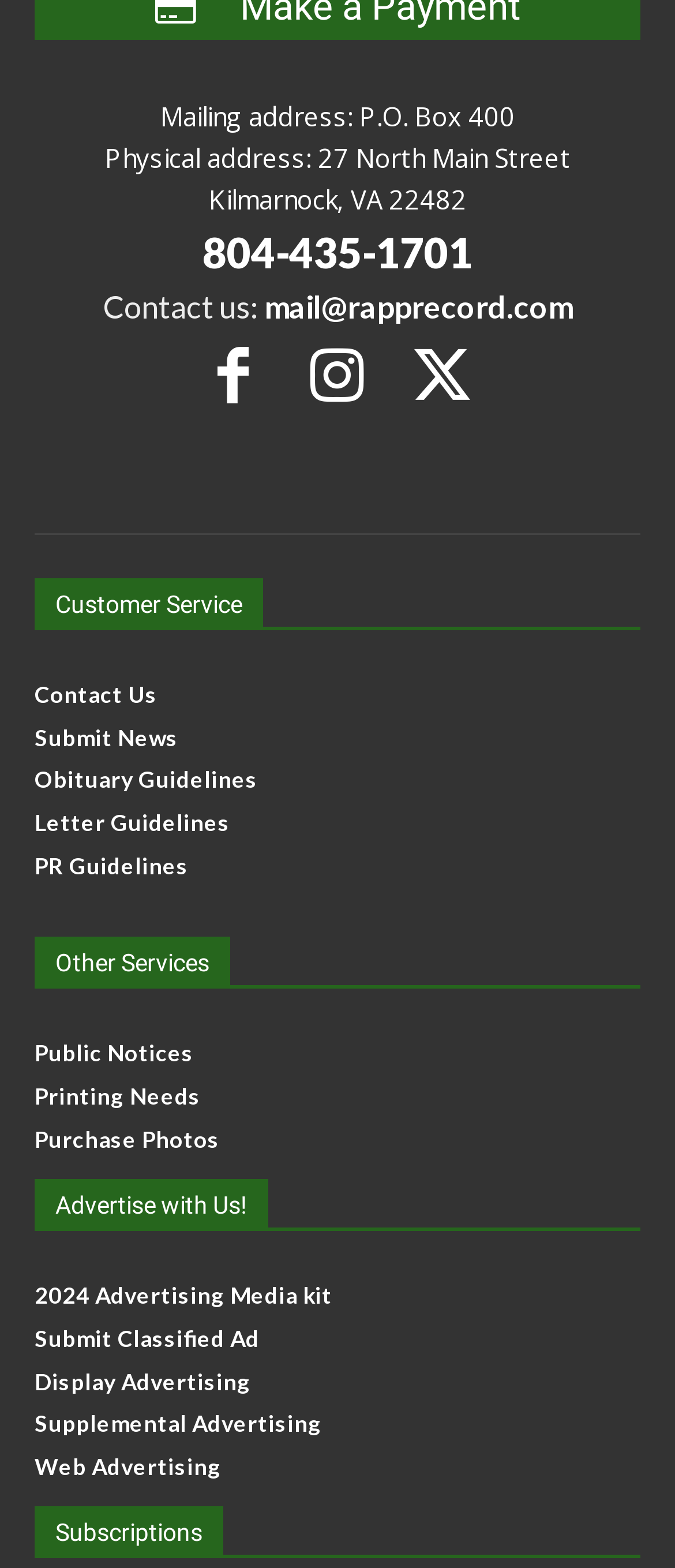Please determine the bounding box coordinates for the element with the description: "Submit Classified Ad".

[0.051, 0.844, 0.949, 0.863]